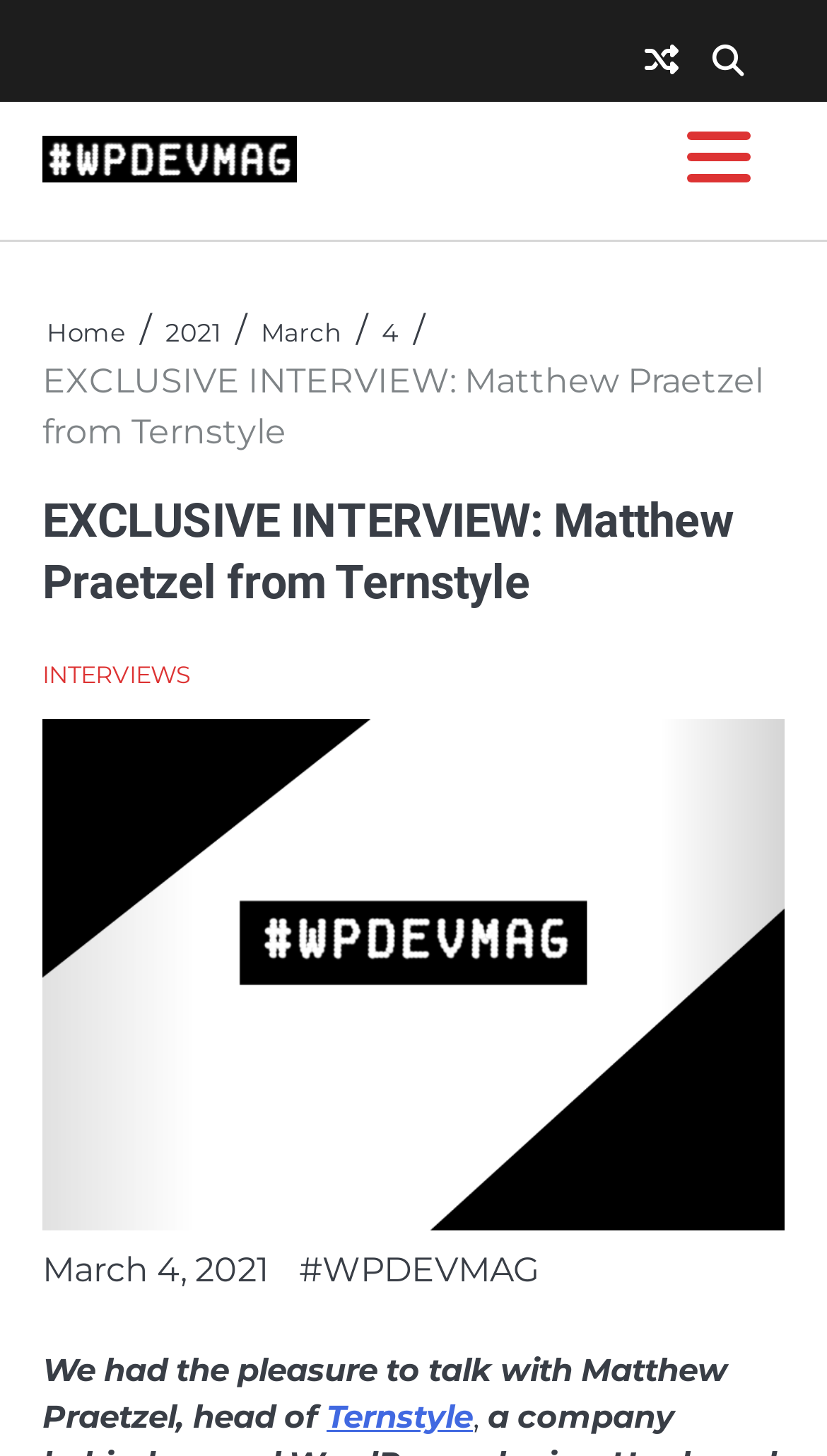Extract the main heading text from the webpage.

EXCLUSIVE INTERVIEW: Matthew Praetzel from Ternstyle